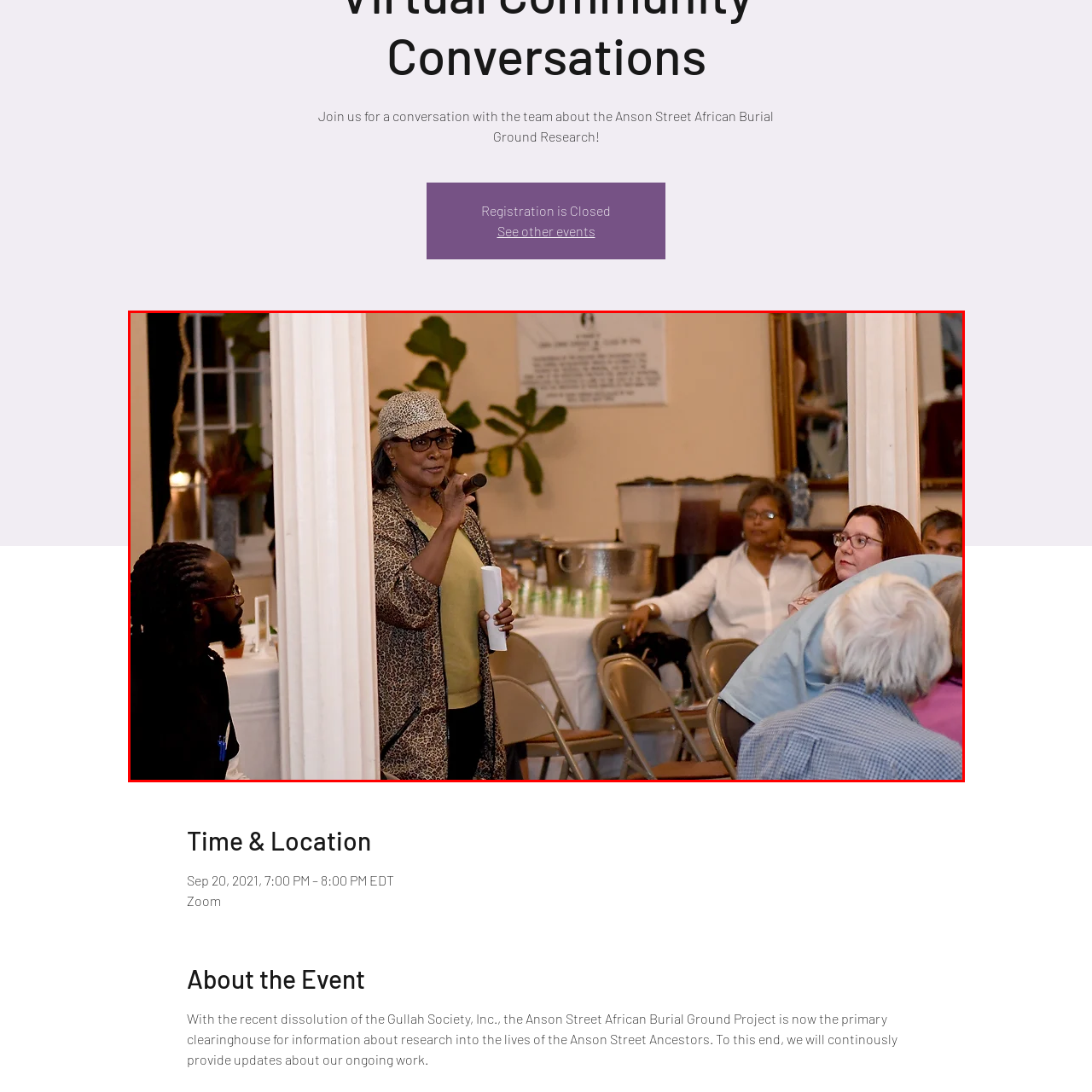Generate an in-depth caption for the image segment highlighted with a red box.

This image captures a moment during a vibrant community event focused on the Anson Street African Burial Ground Research, showcasing the importance of dialogue and engagement. In the foreground, a woman, dressed in a light yellow shirt and a patterned coat, stands confidently speaking into a microphone, indicating her active participation in the conversation. She holds a sheet of paper in one hand, suggesting she may be sharing insights or asking questions. 

To her side, a man with braided hair listens attentively, and beyond them, several attendees are seated, including a woman wearing glasses, who appears engaged with the discussion. The backdrop features a gathering area adorned with plants and tables, hinting at refreshments and a welcoming environment. The atmosphere is one of community, learning, and connection, as participants come together to share knowledge and stories related to the Anson Street's rich heritage. The event reflects a move towards understanding and preserving the history of the ancestors connected to this significant burial ground.